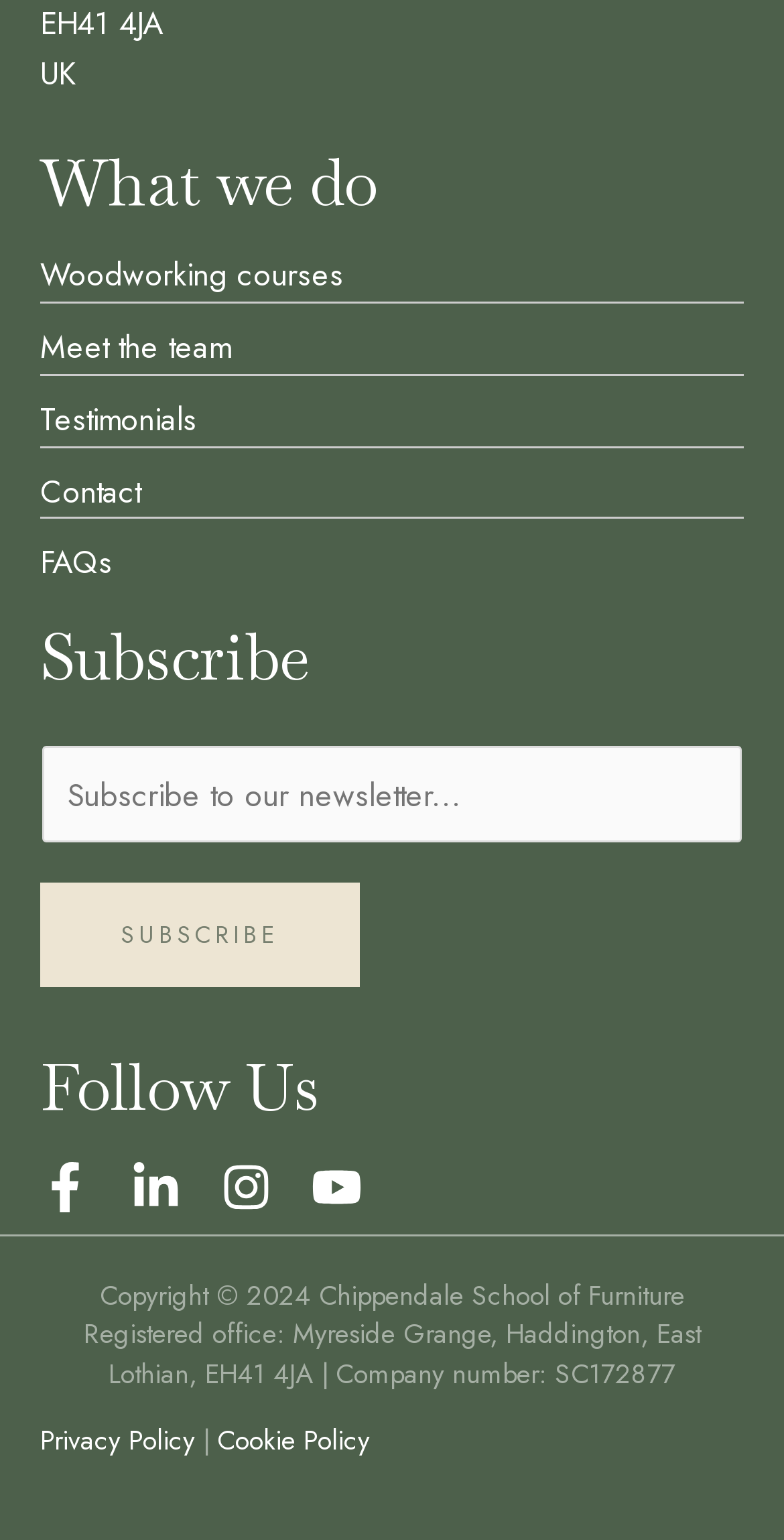Determine the bounding box for the UI element as described: "Meet the team". The coordinates should be represented as four float numbers between 0 and 1, formatted as [left, top, right, bottom].

[0.051, 0.21, 0.295, 0.24]